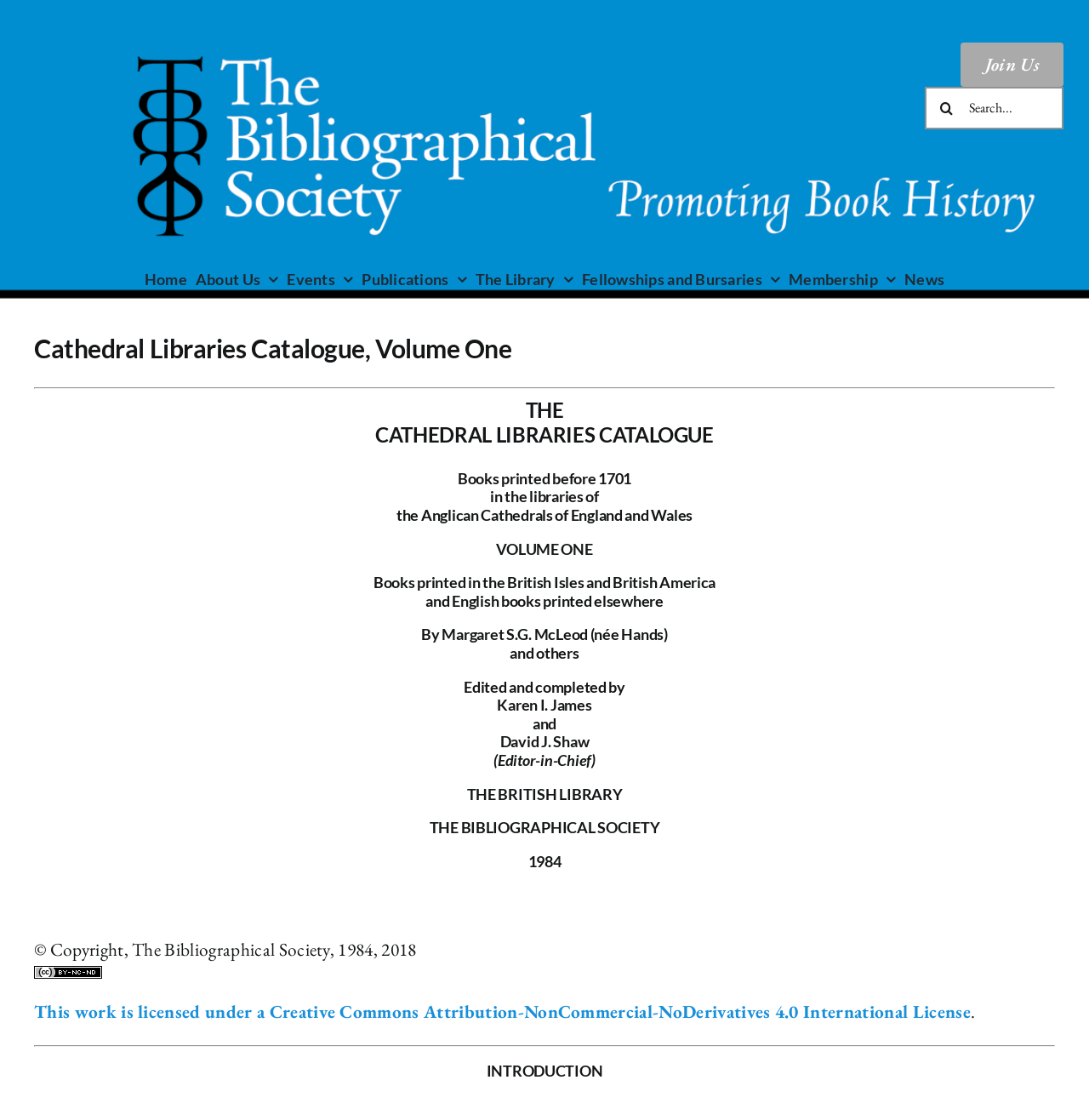Identify the bounding box coordinates for the UI element described as follows: Membership. Use the format (top-left x, top-left y, bottom-right x, bottom-right y) and ensure all values are floating point numbers between 0 and 1.

[0.724, 0.238, 0.823, 0.261]